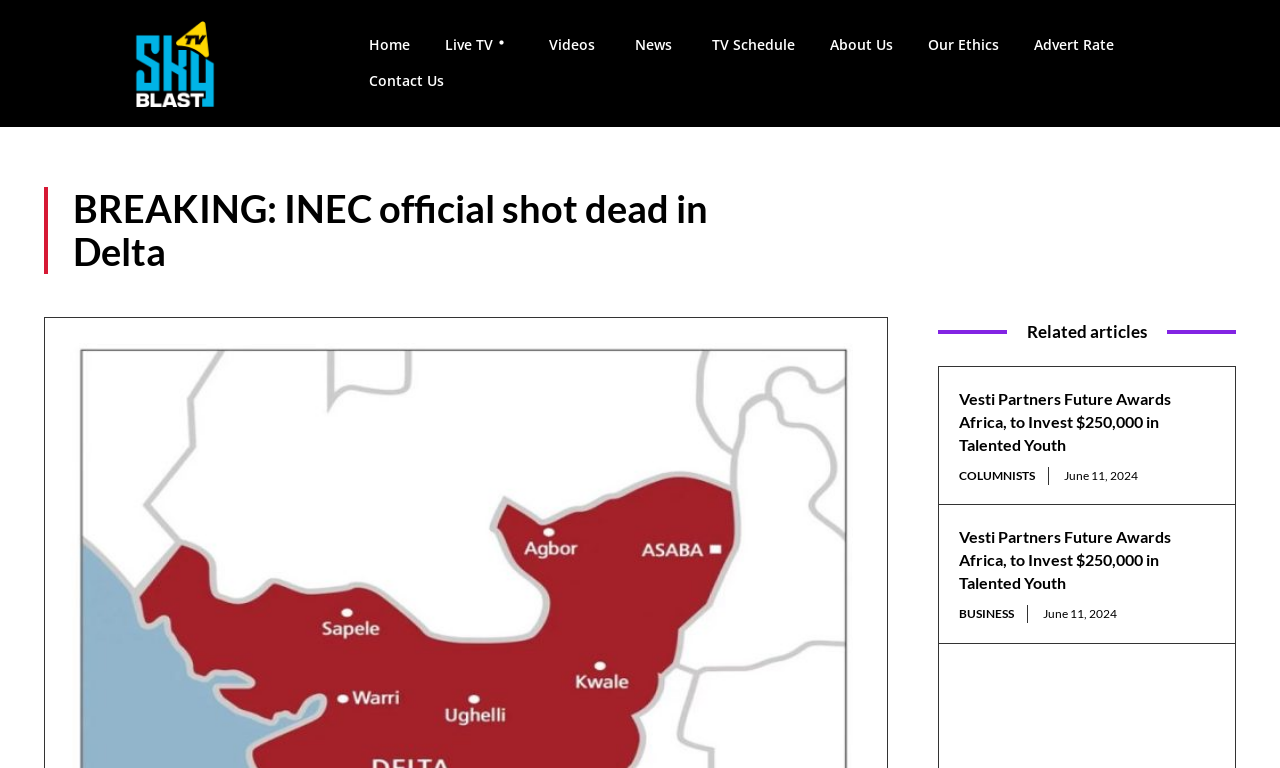Please identify the bounding box coordinates of the element I should click to complete this instruction: 'Click Creative Team Building Brochure'. The coordinates should be given as four float numbers between 0 and 1, like this: [left, top, right, bottom].

None